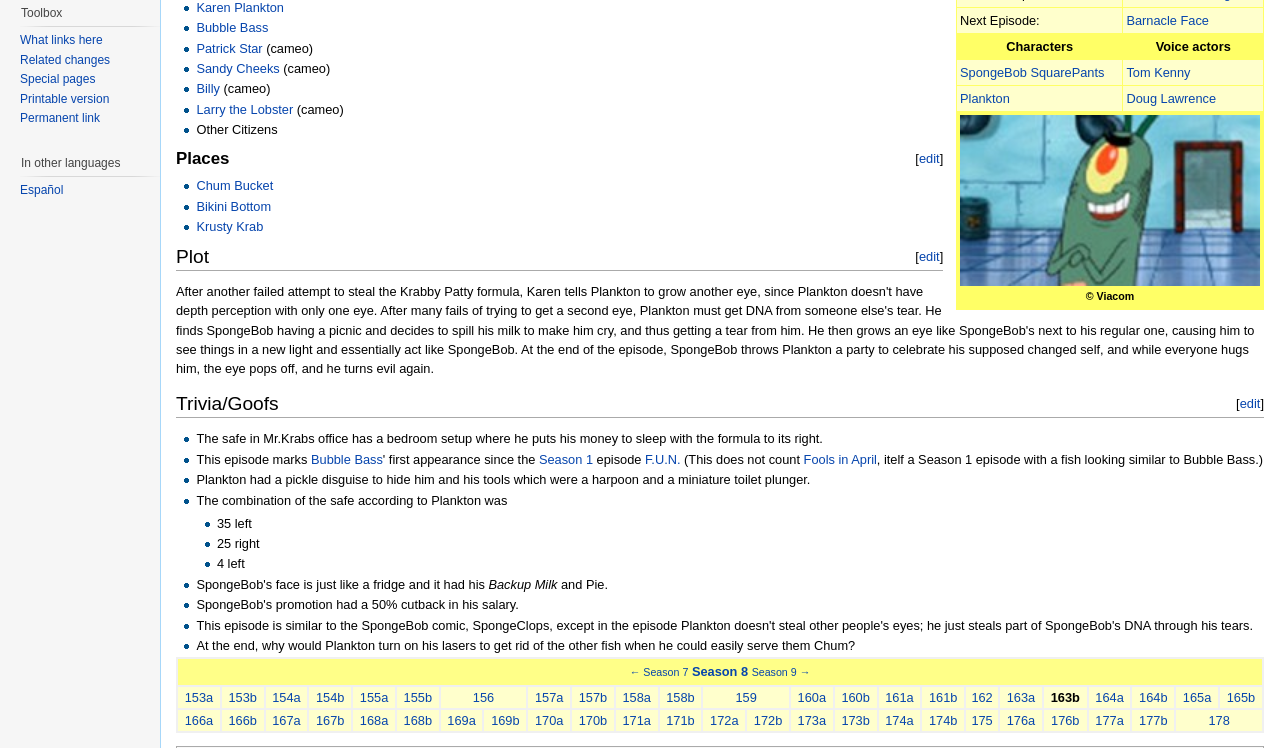Find the bounding box of the UI element described as follows: "What links here".

[0.016, 0.045, 0.08, 0.063]